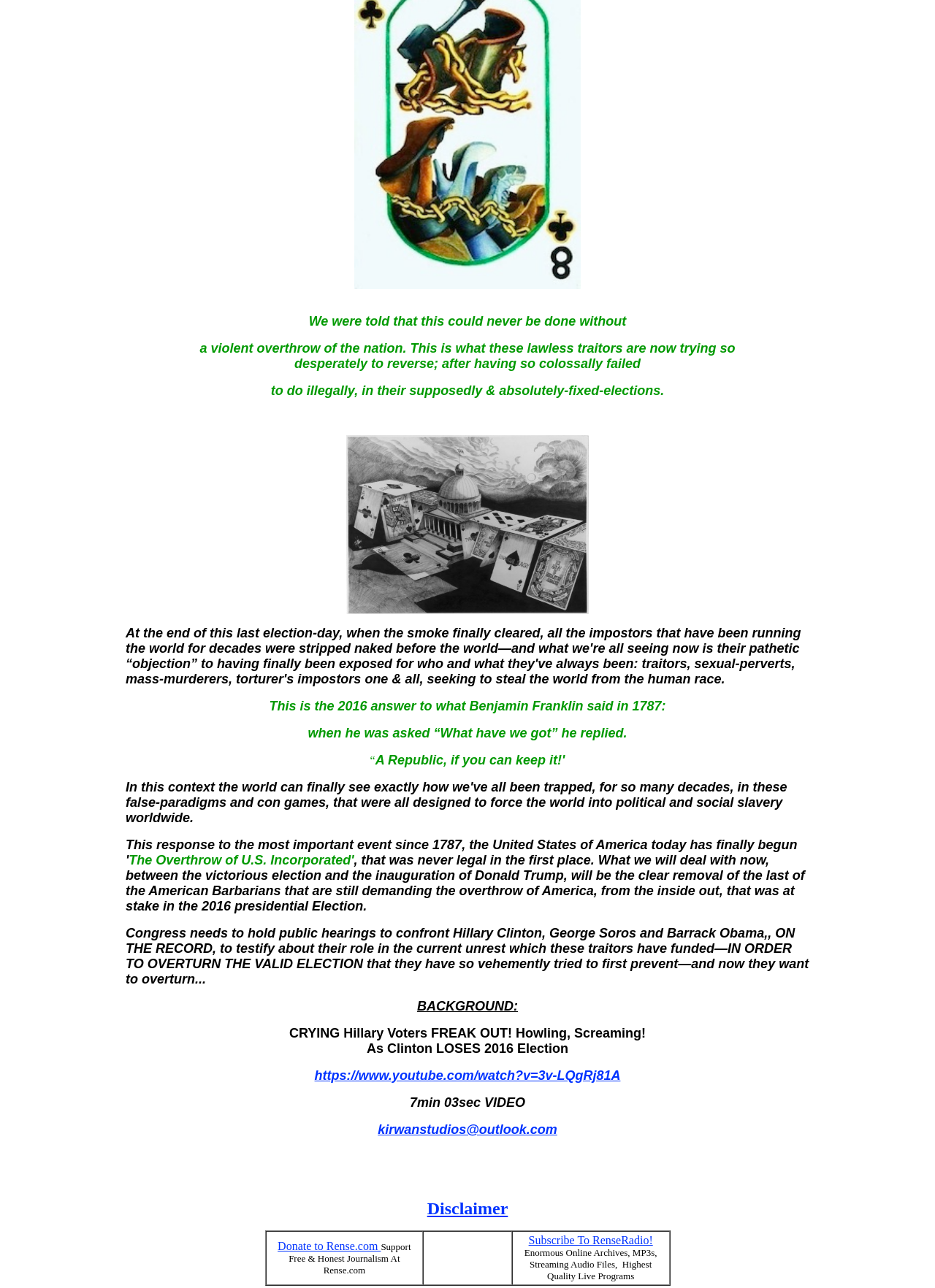Using the information from the screenshot, answer the following question thoroughly:
What is the purpose of the table at the bottom of the webpage?

The table at the bottom of the webpage contains links to 'Donate to Rense.com' and 'Subscribe To RenseRadio!', indicating that the purpose of the table is to support Rense.com through donations and subscriptions.